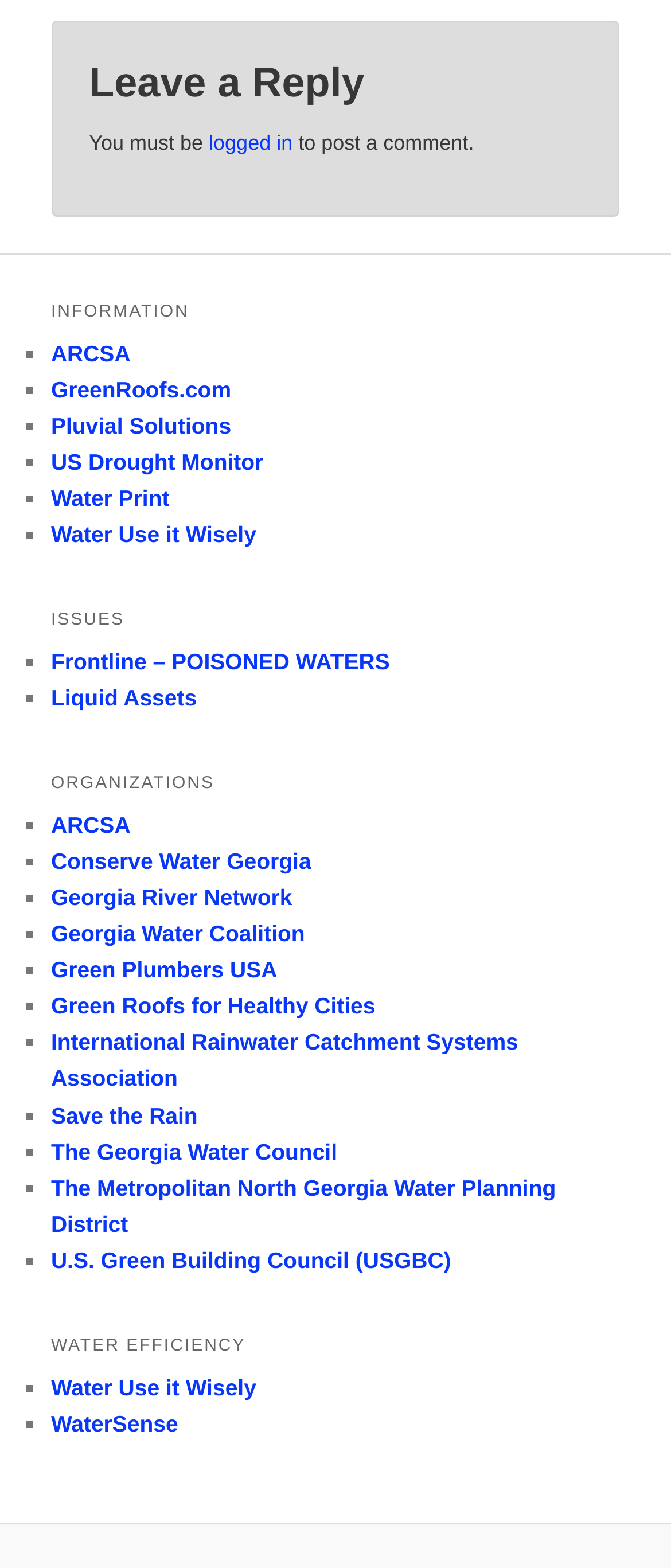Select the bounding box coordinates of the element I need to click to carry out the following instruction: "Visit 'ARCSA'".

[0.076, 0.217, 0.195, 0.233]